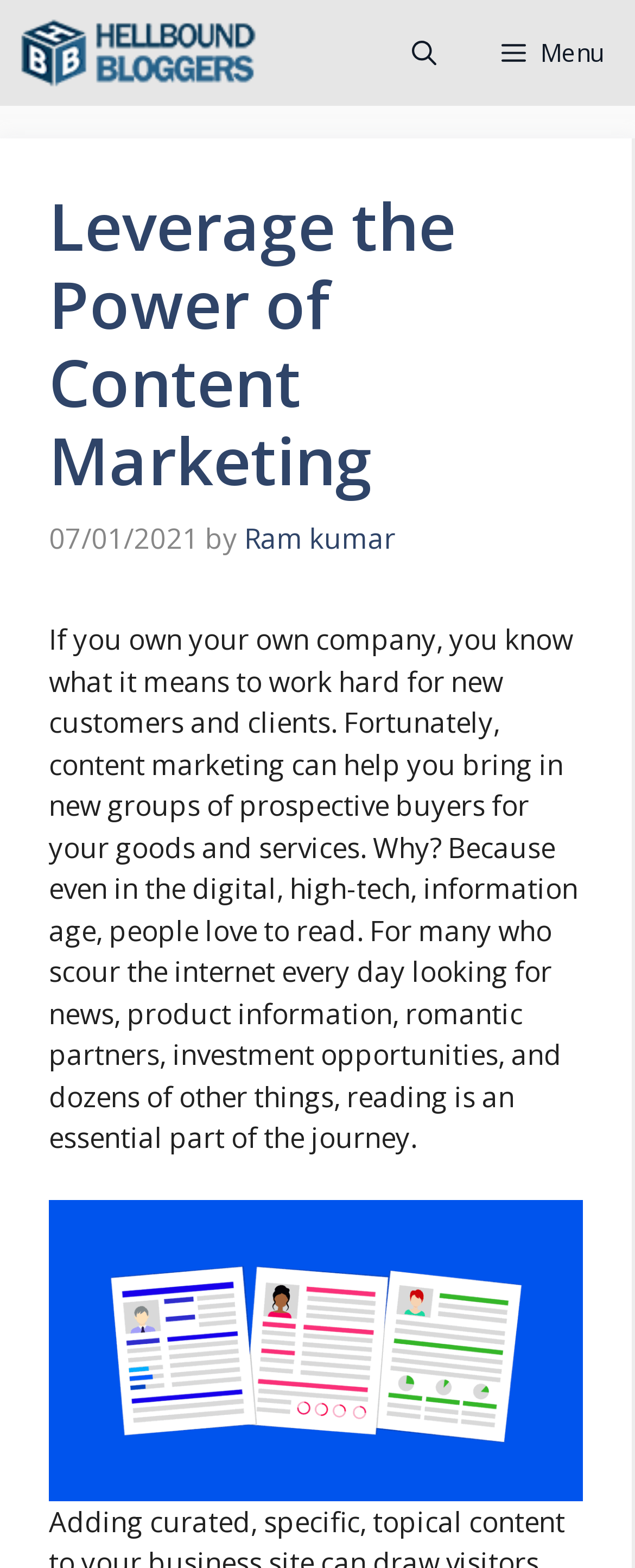What is the name of the blog?
Using the image as a reference, give a one-word or short phrase answer.

HellBound Bloggers (HBB)